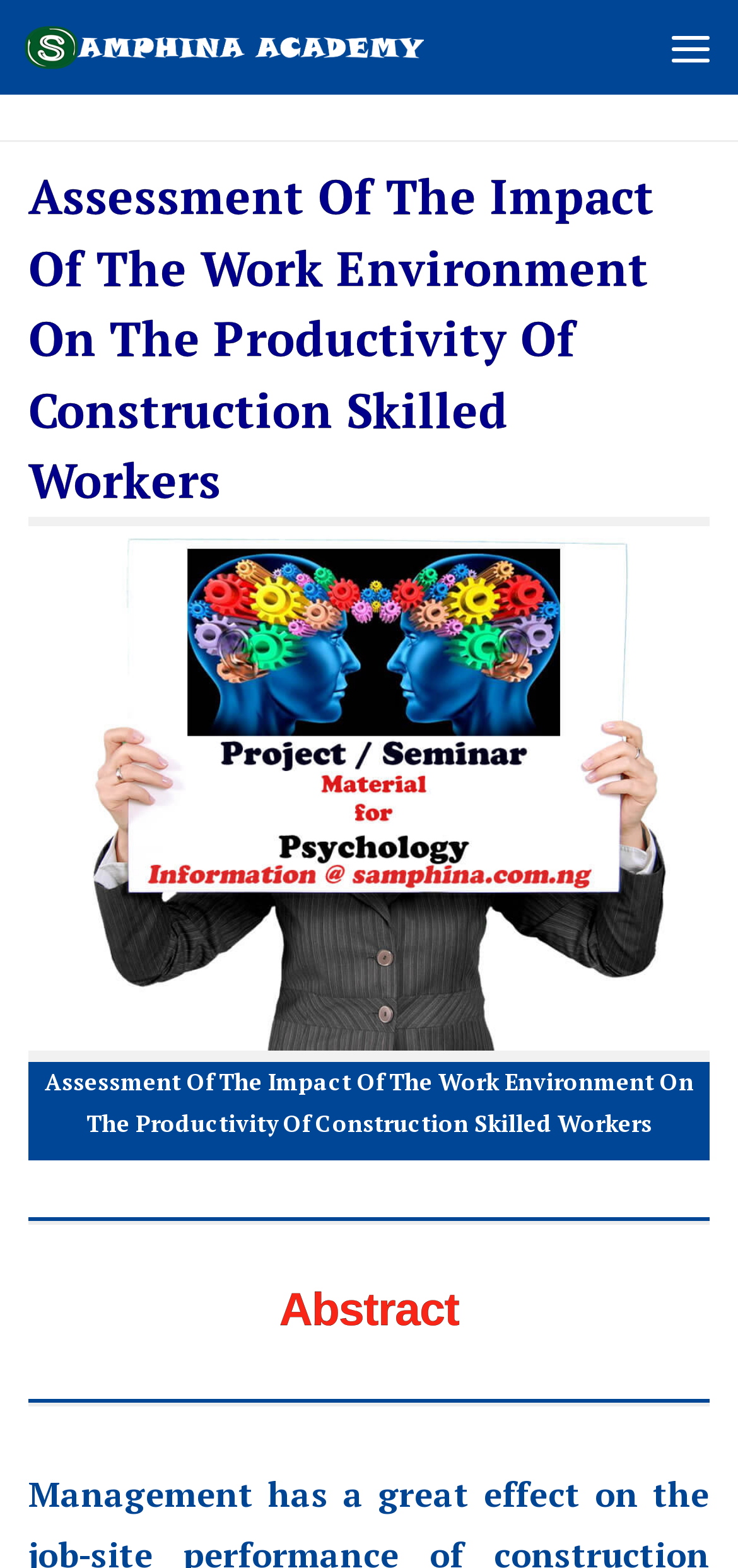Determine the primary headline of the webpage.

Assessment Of The Impact Of The Work Environment On The Productivity Of Construction Skilled Workers